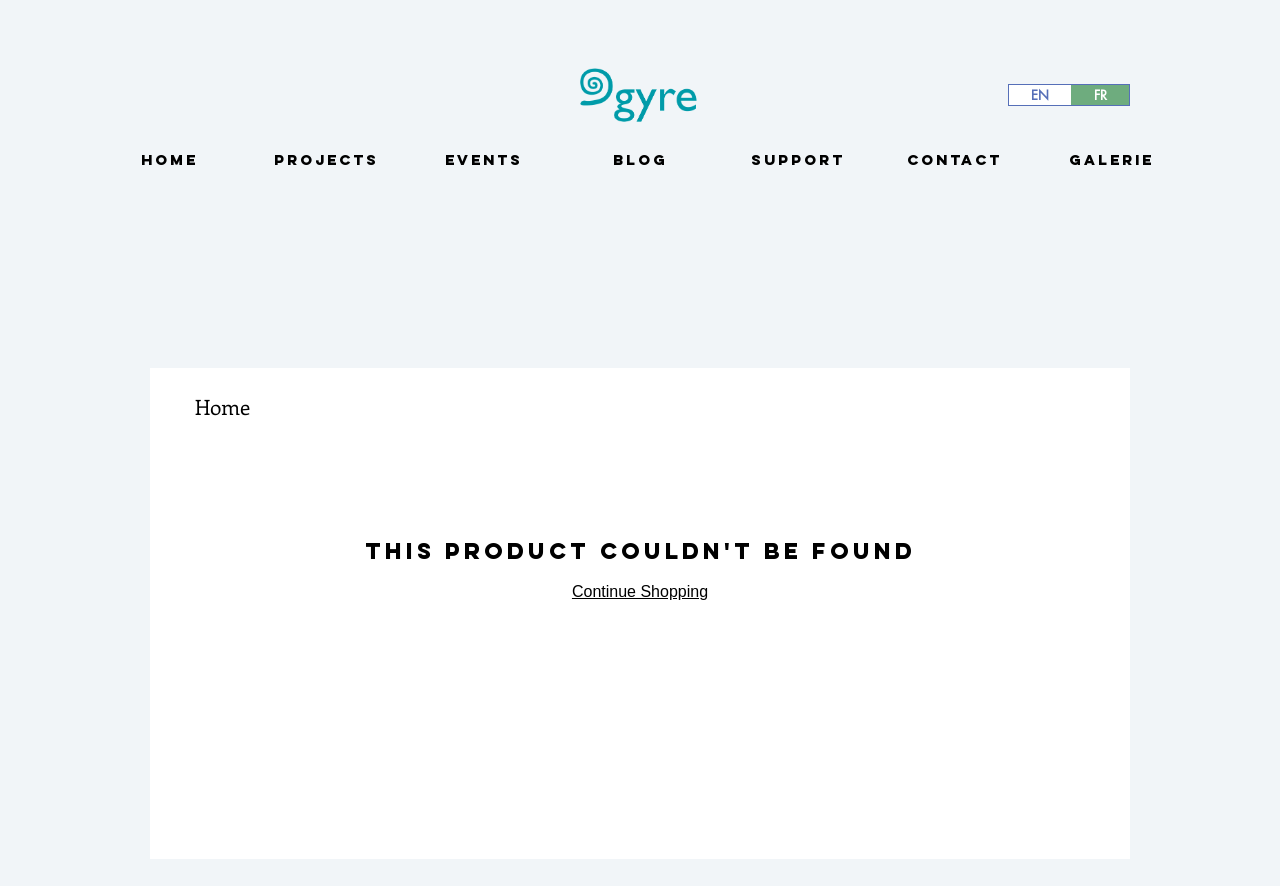Give a detailed account of the webpage.

The webpage is a product page with a language selector at the top right corner, allowing users to switch between English and French. The language selector is a dropdown menu with two buttons, "English" and "French", each accompanied by a static text "EN" and "FR", respectively.

Below the language selector, there is a navigation menu that spans across the top of the page, containing links to various sections of the website, including "Home", "Projects", "Events", "Blog", "Support", "Contact", and "Galerie". 

On the left side of the page, there is a secondary navigation menu with a link to "Home" and a call-to-action button "Continue Shopping" at the bottom.